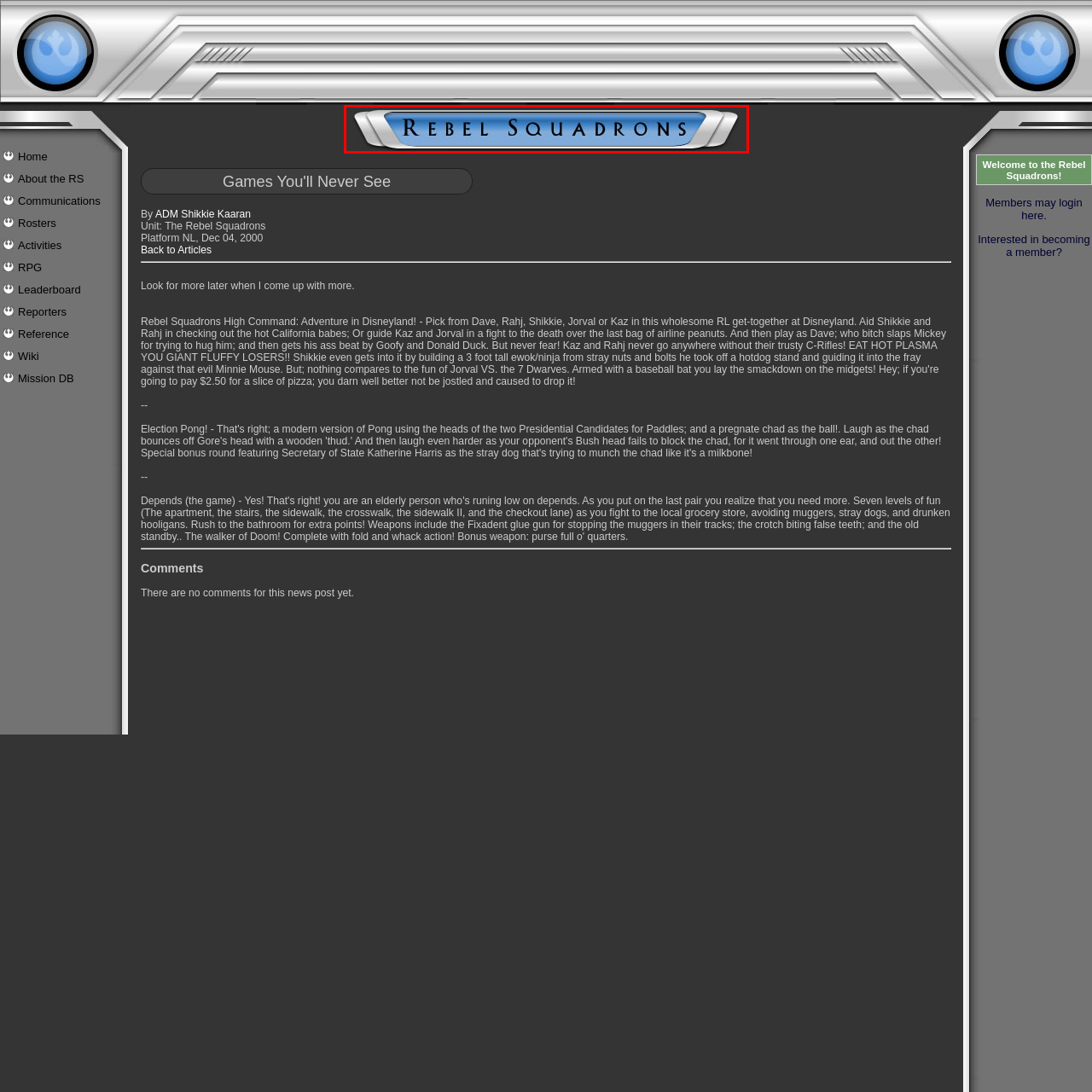Offer a detailed explanation of the scene within the red bounding box.

The image prominently features the title "REBEL SQUADRONS" displayed in an elegant and bold font. Set against a soft blue background with a silver metallic frame, the design exudes a sleek and modern aesthetic. This emblem represents the Rebel Squadrons, a community or organization likely related to gaming or fandom, as inferred from the surrounding content theme. This header suggests a welcoming and engaging environment for members and fans, setting the tone for the content below, which pertains to news and activities associated with the Rebel Squadrons.